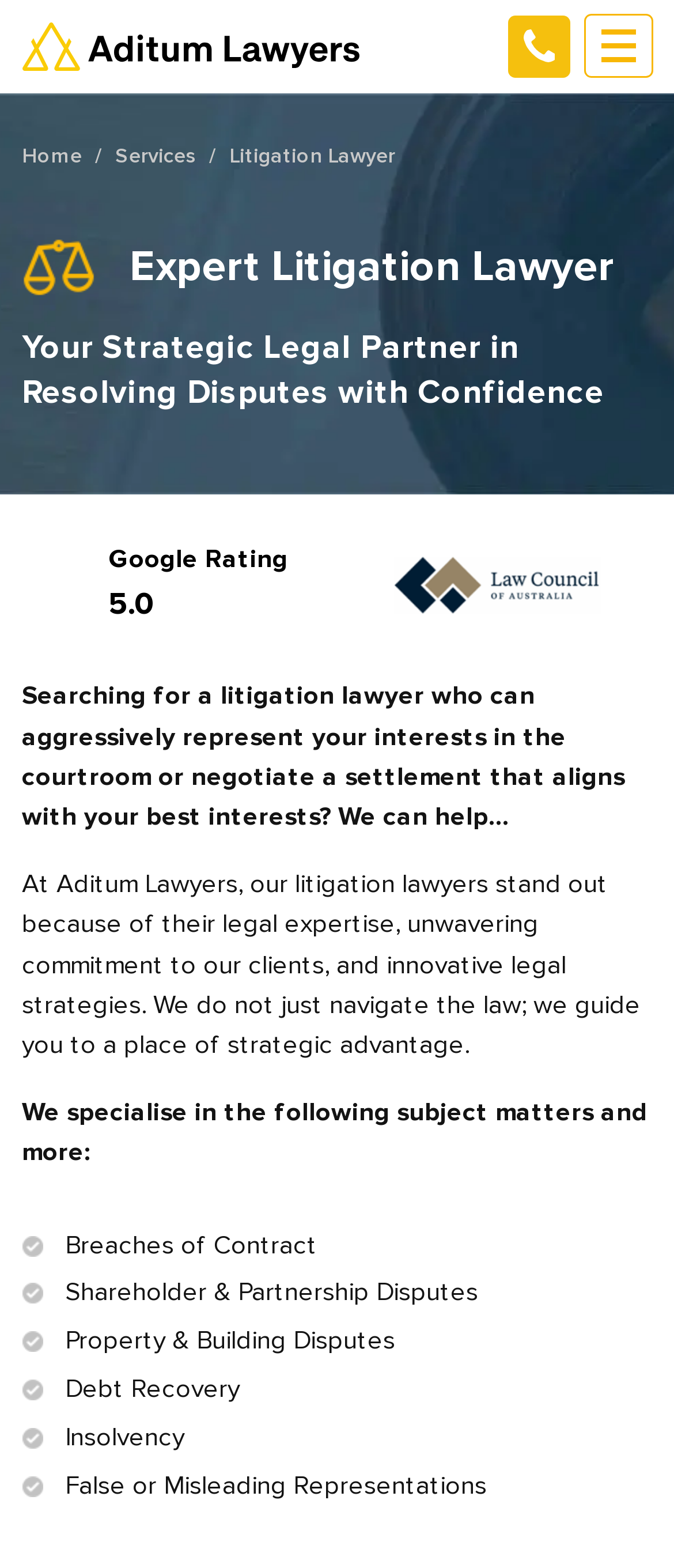Look at the image and write a detailed answer to the question: 
What is the role of the law firm's litigation lawyers?

The law firm's litigation lawyers play a crucial role in representing their clients' interests, either by aggressively representing them in the courtroom or by negotiating a settlement that aligns with their best interests, as described in the middle of the webpage.